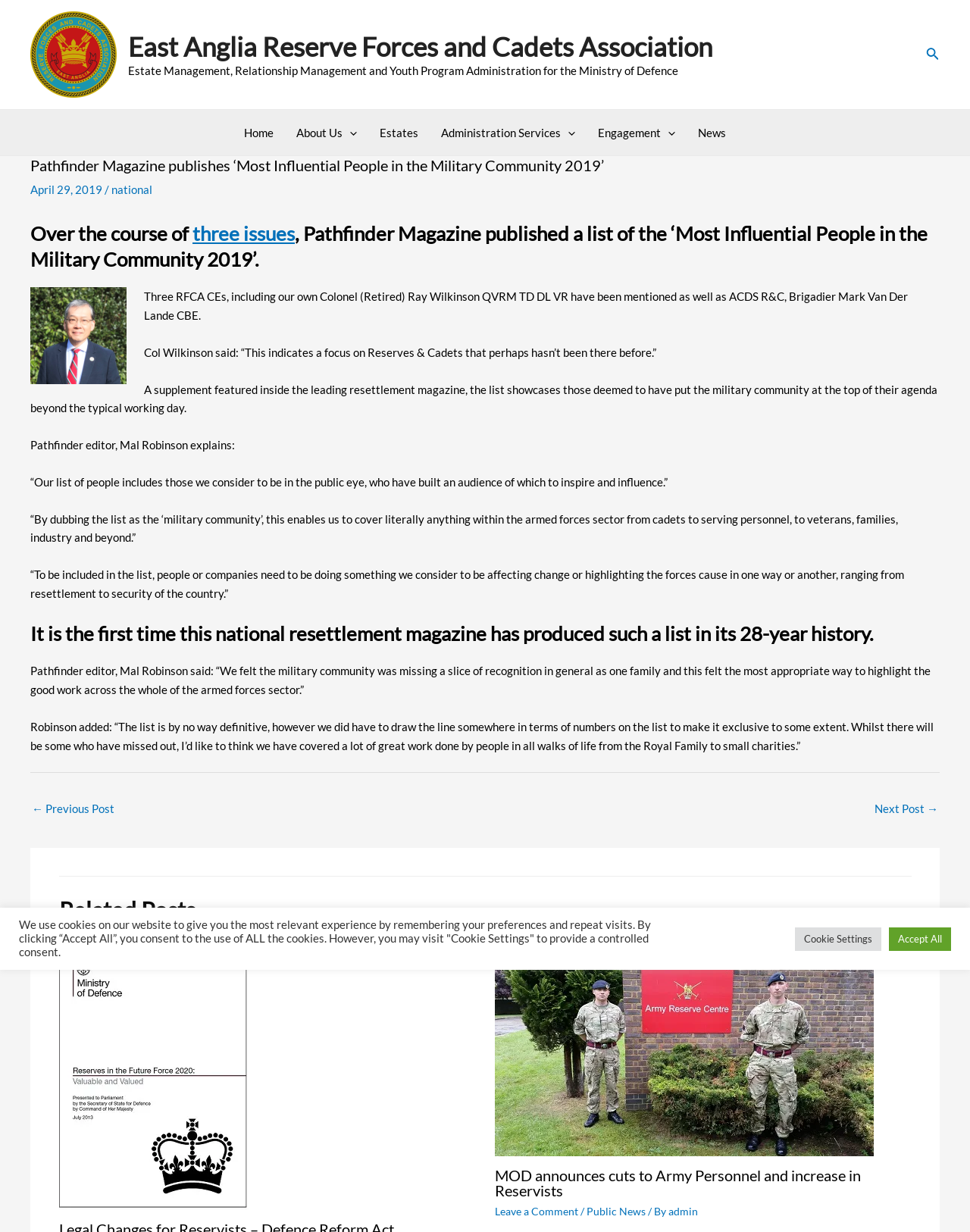Provide the bounding box coordinates of the HTML element this sentence describes: "← Previous Post". The bounding box coordinates consist of four float numbers between 0 and 1, i.e., [left, top, right, bottom].

[0.033, 0.647, 0.118, 0.668]